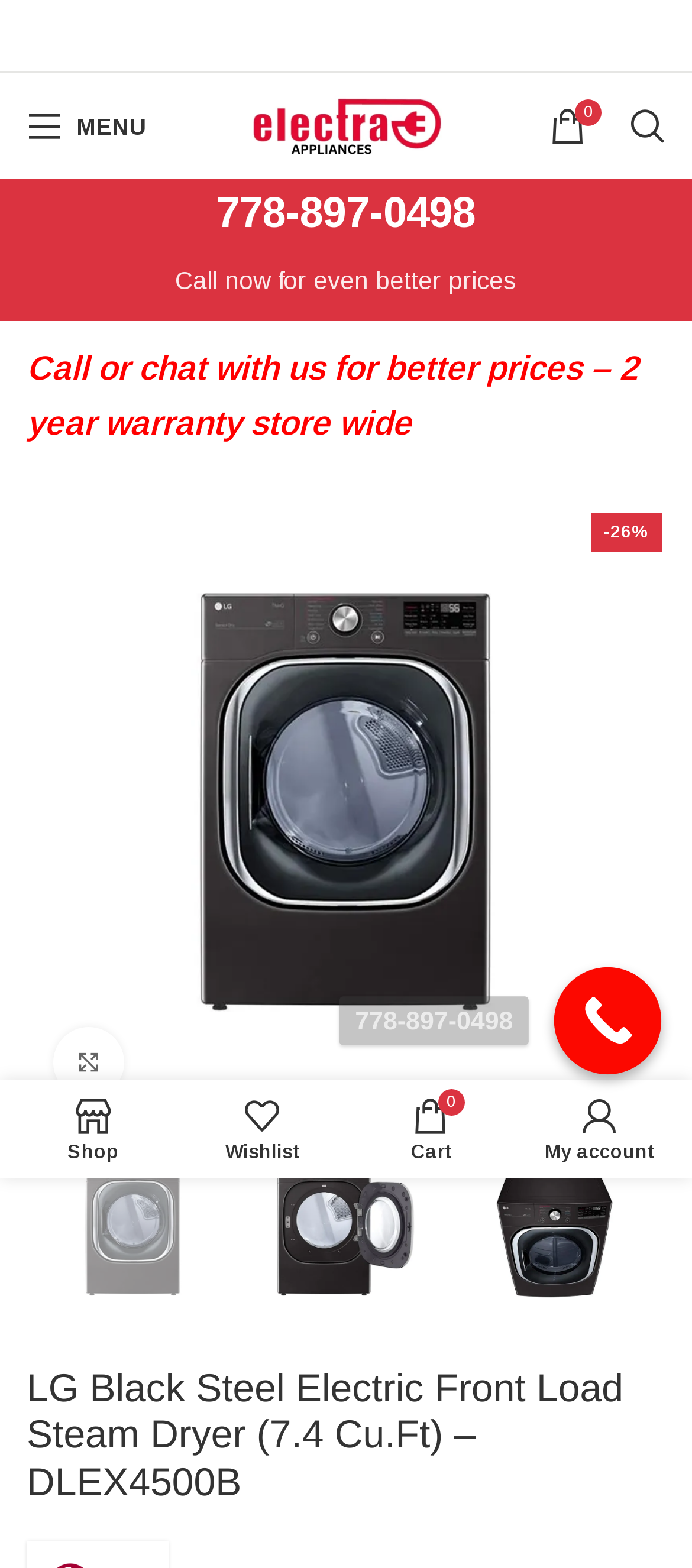Find the bounding box coordinates for the HTML element specified by: "0 items 0.00 CAD".

[0.769, 0.058, 0.872, 0.103]